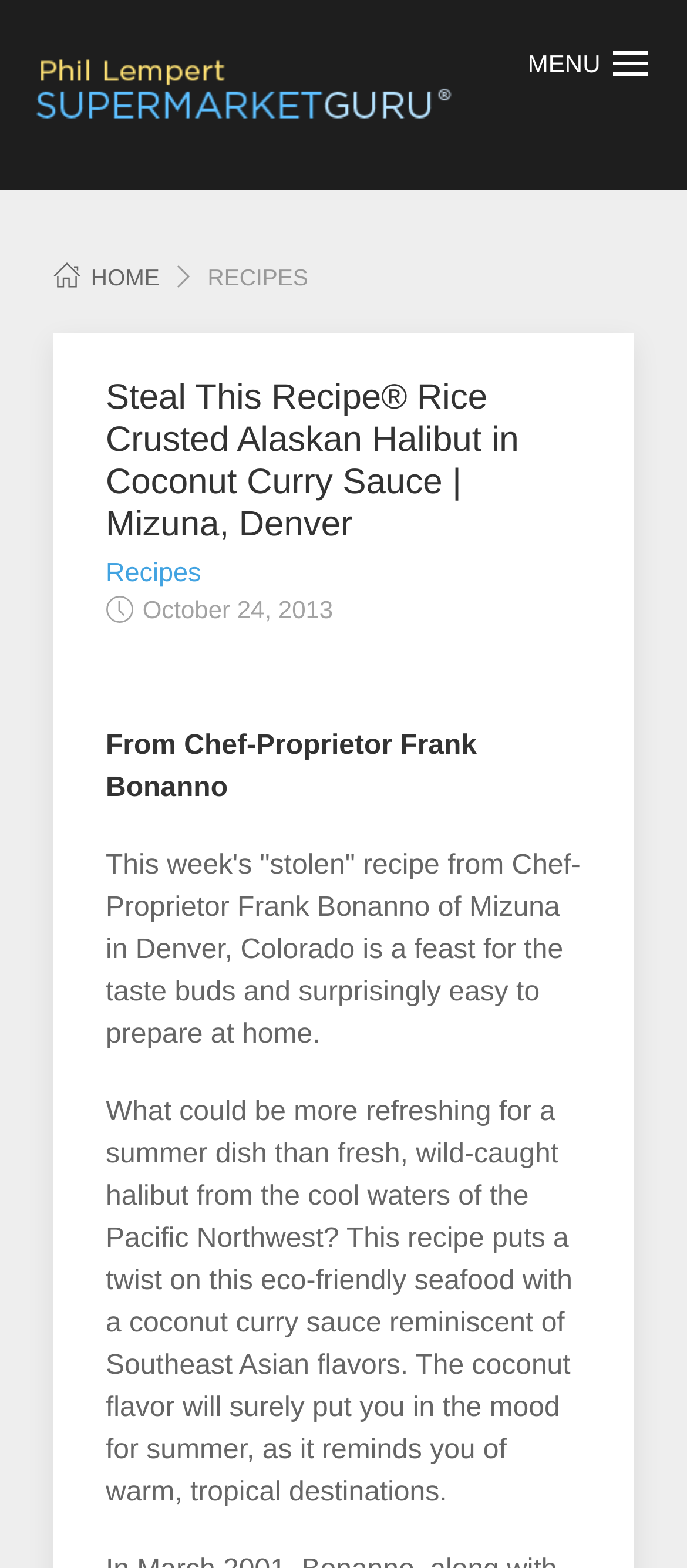Illustrate the webpage thoroughly, mentioning all important details.

The webpage is about a recipe for Rice Crusted Alaskan Halibut in Coconut Curry Sauce from Mizuna, Denver. At the top left, there are two links to "Phil Lempert SupermarketGuru" with an accompanying image. Below these links, there is a menu link labeled "MENU" with a small icon to its right. 

To the left of the menu link, there are three navigation links: "HOME", an image, and another image. The "HOME" link is positioned above the two images. 

Below the navigation links, there is a large heading that displays the title of the recipe. Underneath the heading, there is a link to "Recipes" with a small image to its right. 

The recipe details are presented in a series of paragraphs. The first paragraph mentions the date "October 24, 2013" and the chef's name, Frank Bonanno. The second paragraph introduces the recipe, and the third paragraph provides more details about the dish, including its ingredients and flavors.